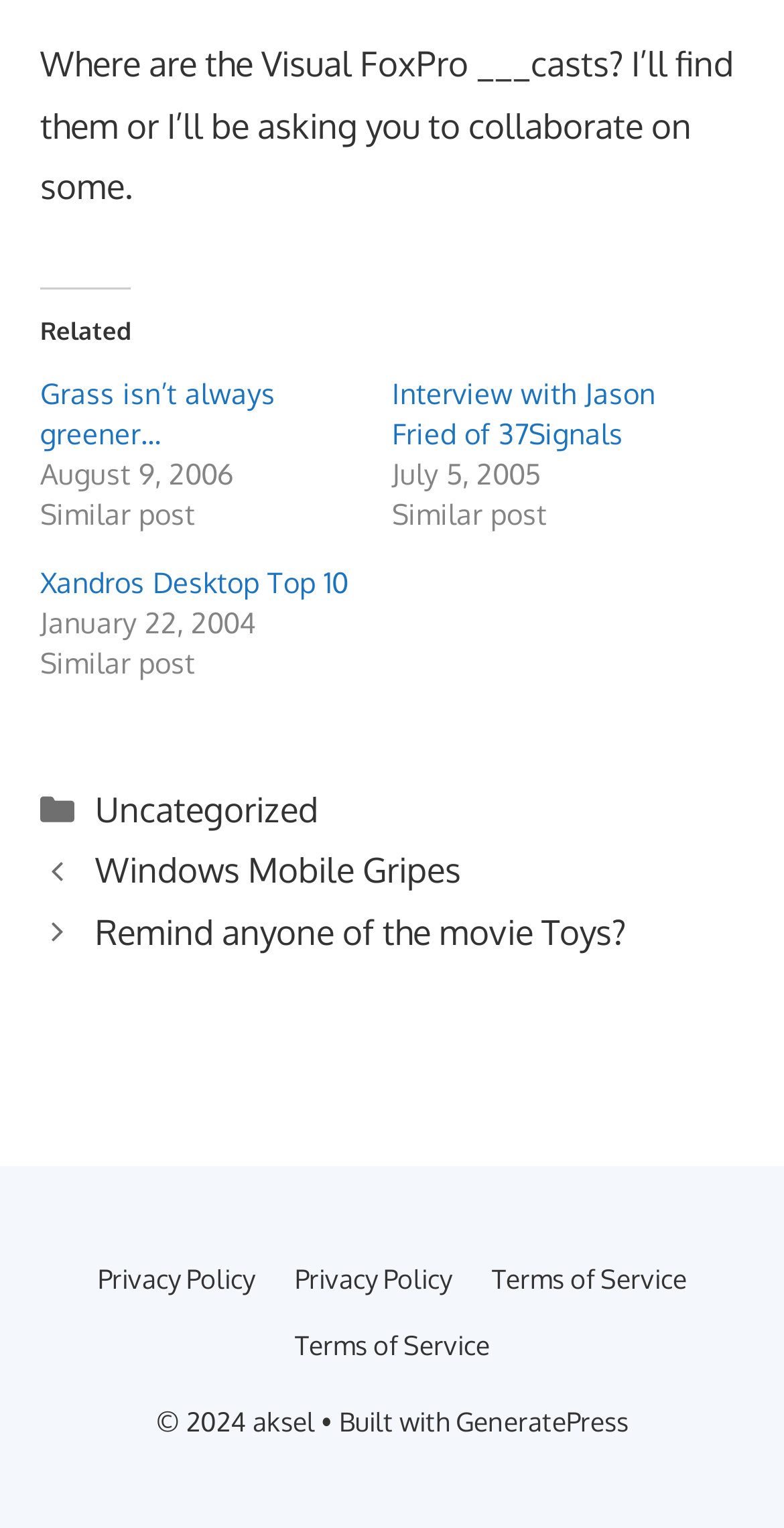Use a single word or phrase to answer the question:
What is the name of the theme used to build the website?

GeneratePress